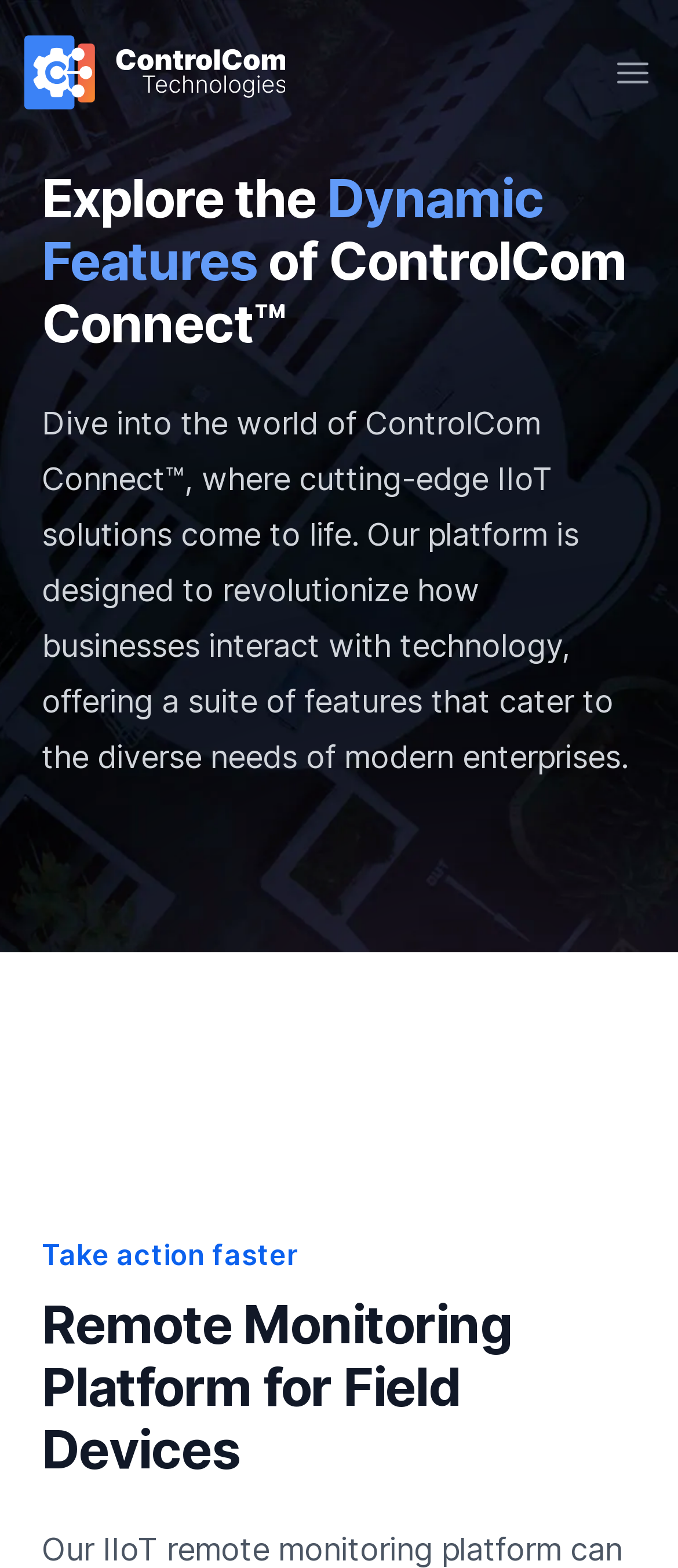What is the primary function of the button in the top-right corner?
Using the visual information, answer the question in a single word or phrase.

Open main menu